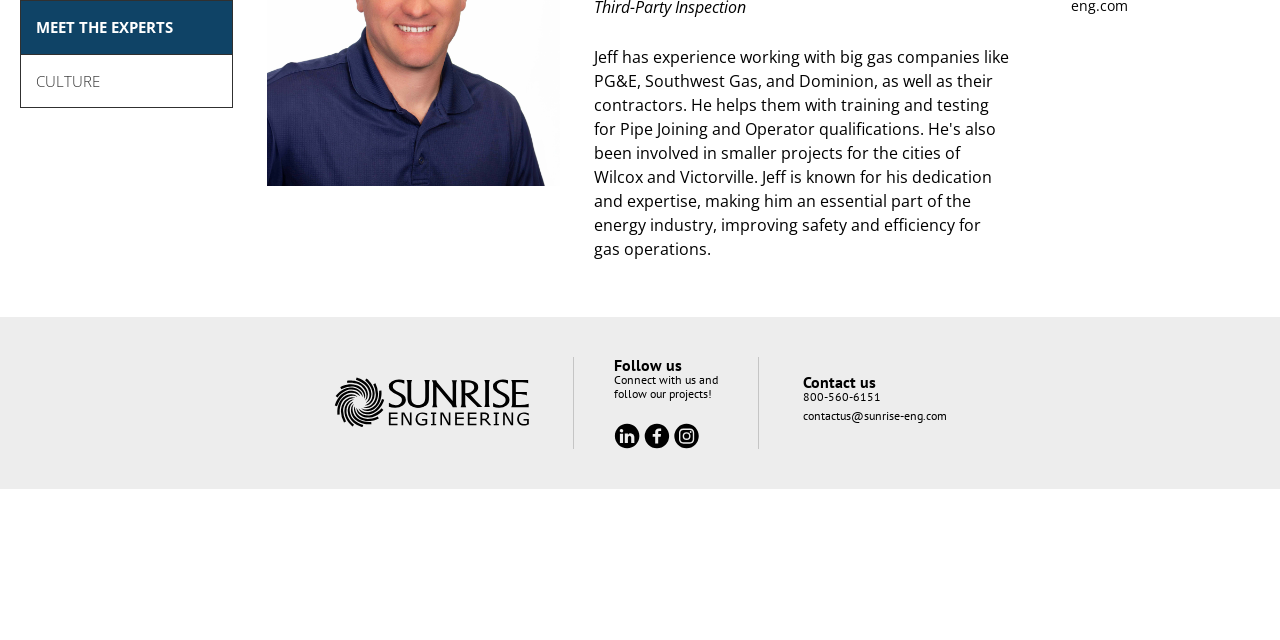Provide the bounding box coordinates for the UI element described in this sentence: "Meet the Experts". The coordinates should be four float values between 0 and 1, i.e., [left, top, right, bottom].

[0.016, 0.0, 0.182, 0.084]